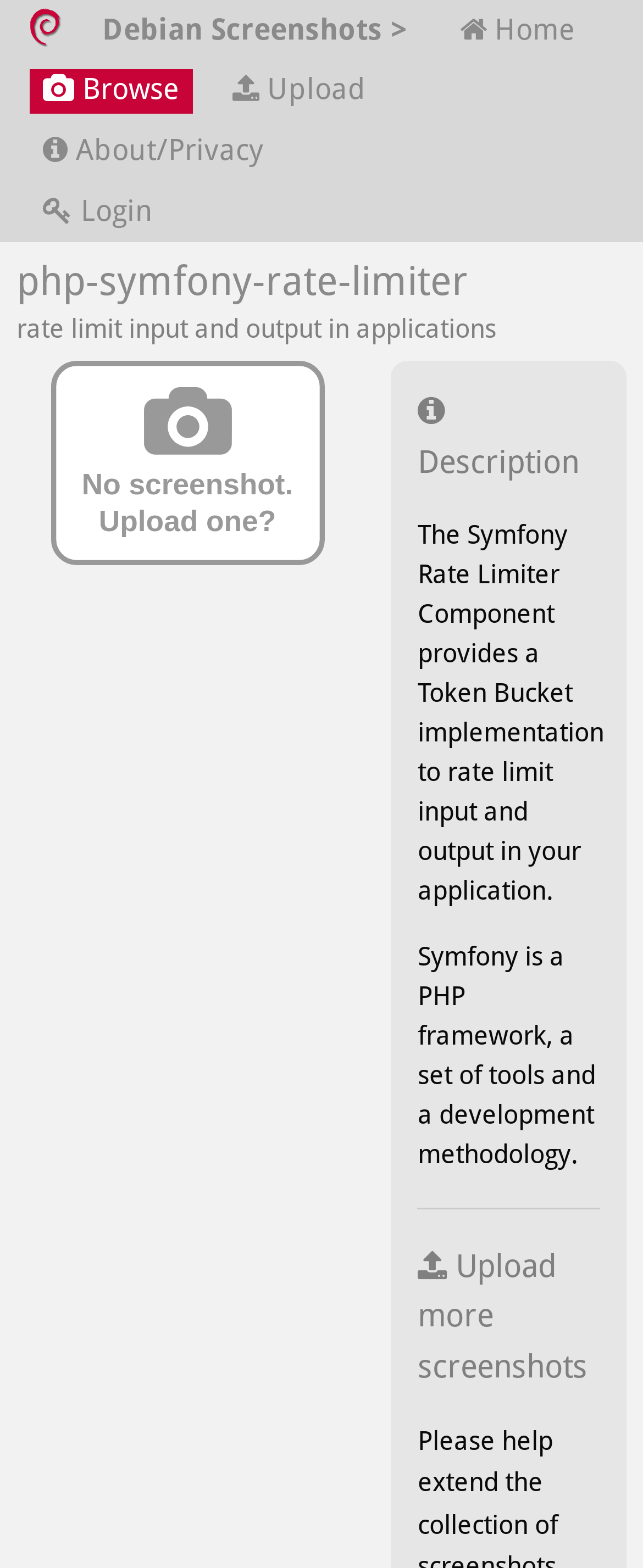What is the purpose of the Symfony Rate Limiter Component?
Using the image, give a concise answer in the form of a single word or short phrase.

Rate limit input and output